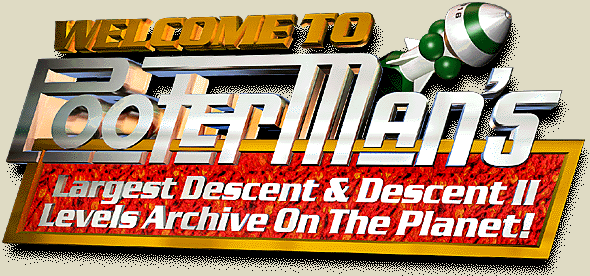Based on the image, provide a detailed and complete answer to the question: 
What is the shape depicted in the artistic illustration?

According to the caption, an artistic depiction of a rocket is accompanying the text, symbolizing adventure and exploration, which resonates with the gameplay experience of Descent and its sequels.